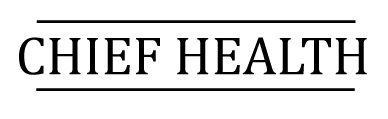Generate a comprehensive description of the image.

The image features the logo of "Chief Health," prominently displayed in a bold, elegant font. The name is underscored by two horizontal lines, adding a distinctive touch to its presentation. This branding represents a platform dedicated to health and wellness topics, highlighting their commitment to providing valuable information about nutrition and lifestyle enhancements. The clean and sophisticated design reflects the ethos of the brand, aiming to resonate with an audience interested in maintaining a healthy lifestyle through delicious recipes and health tips.